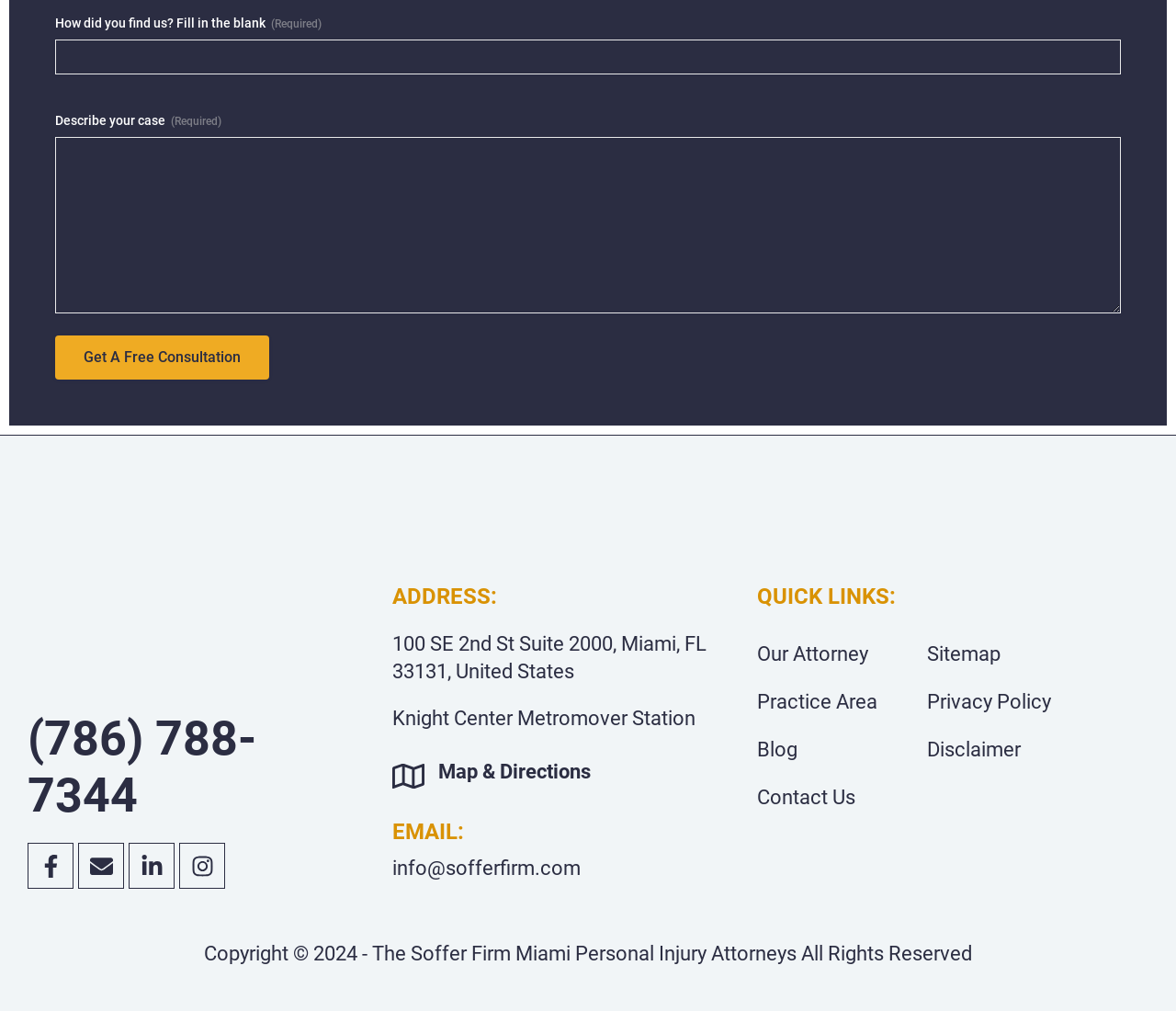What is the address of the law firm?
Observe the image and answer the question with a one-word or short phrase response.

100 SE 2nd St Suite 2000, Miami, FL 33131, United States